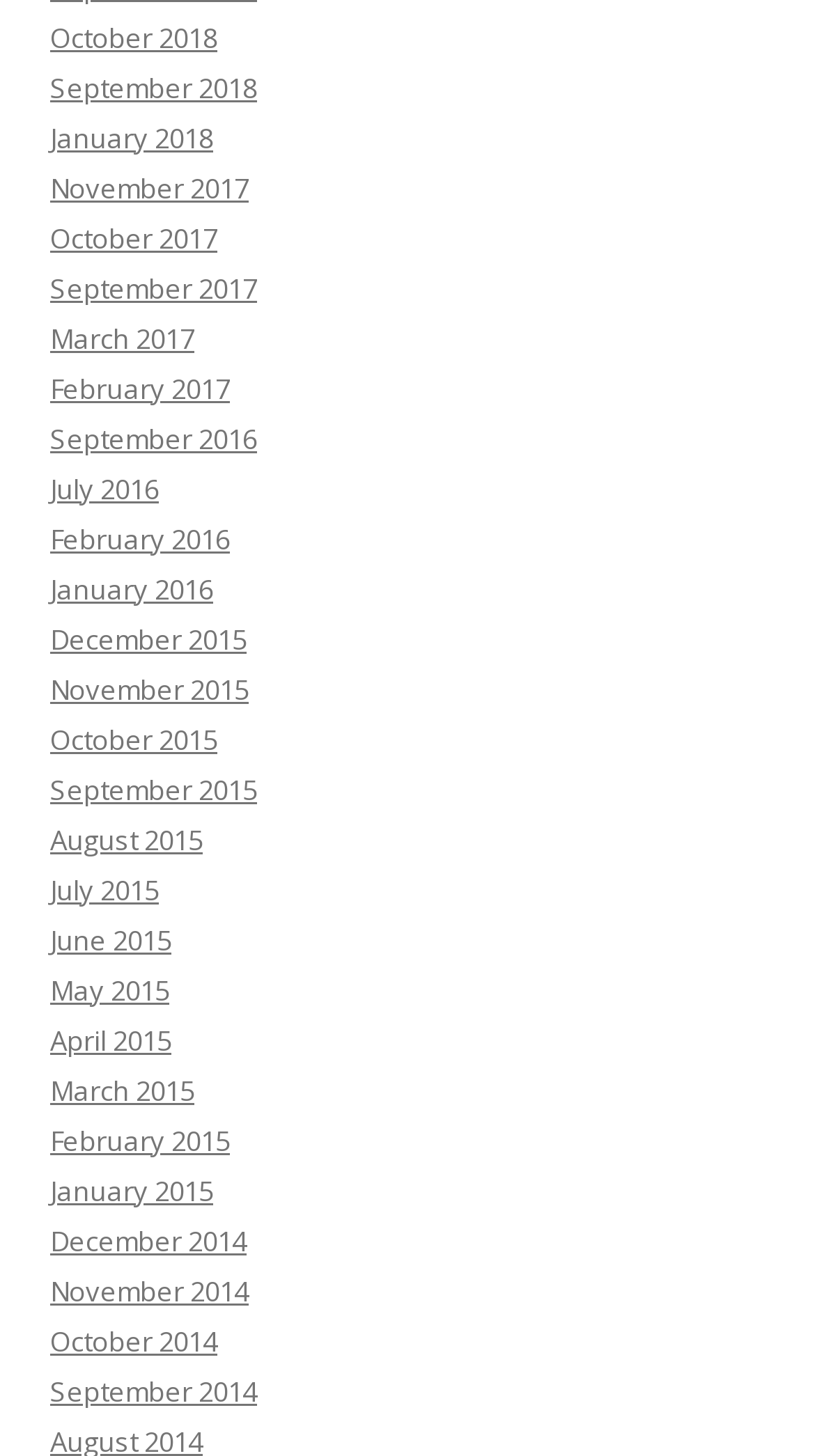Locate the bounding box coordinates of the item that should be clicked to fulfill the instruction: "view January 2015".

[0.062, 0.804, 0.262, 0.83]